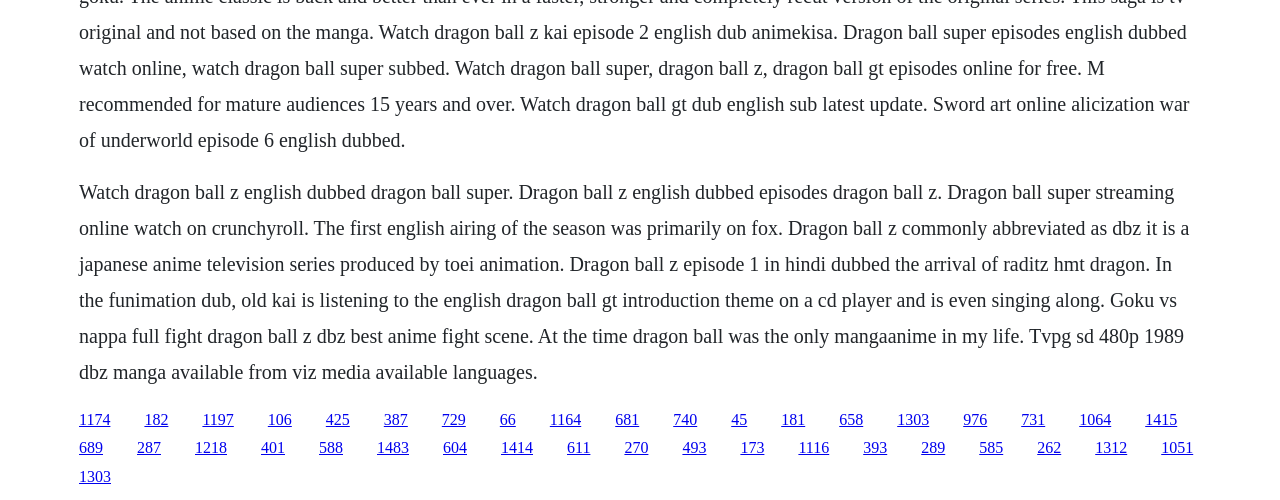Respond to the question below with a single word or phrase:
What is the language of the dubbed episodes mentioned?

English